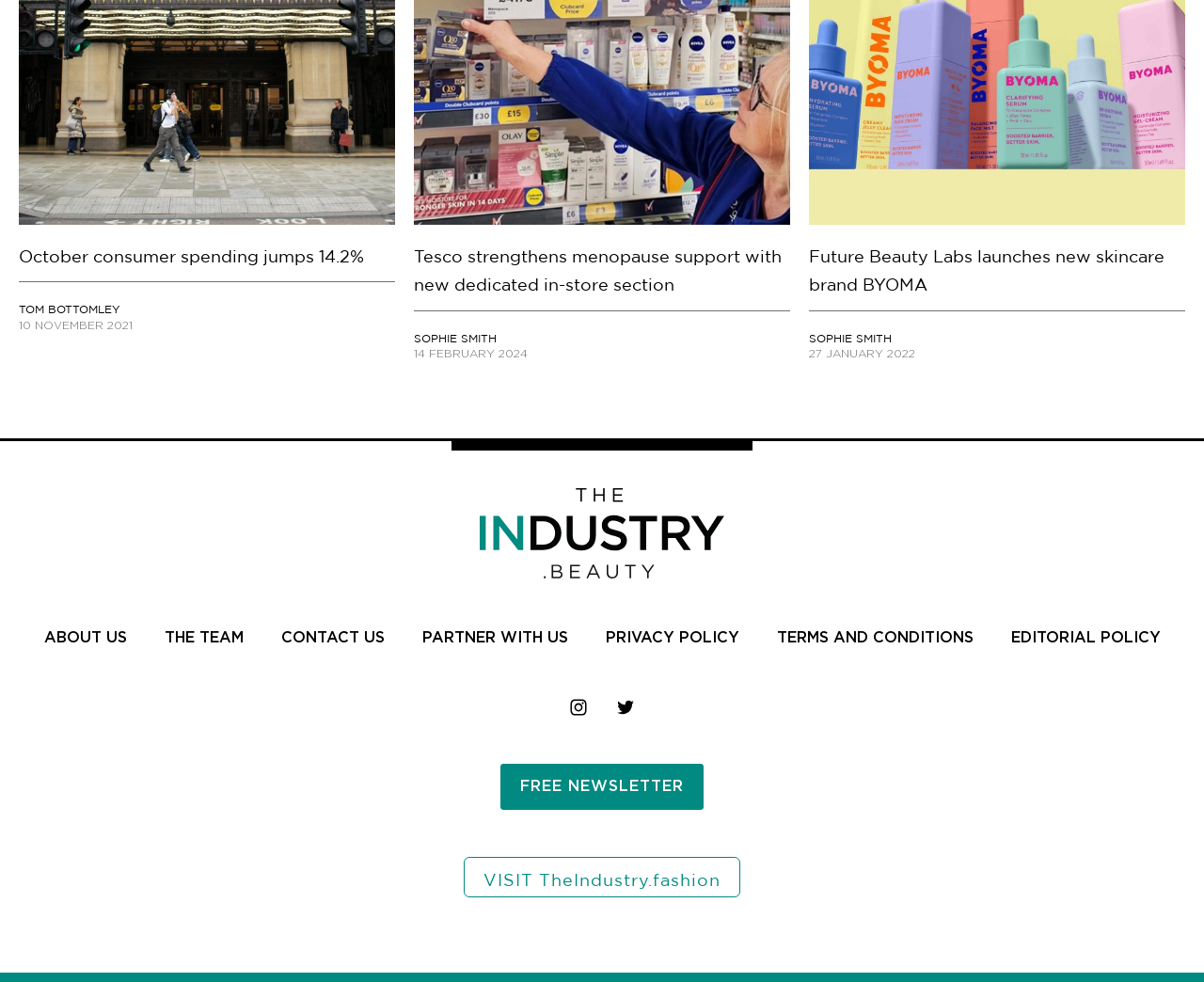Provide a brief response to the question using a single word or phrase: 
What is the purpose of the link at the bottom of the page?

VISIT TheIndustry.fashion